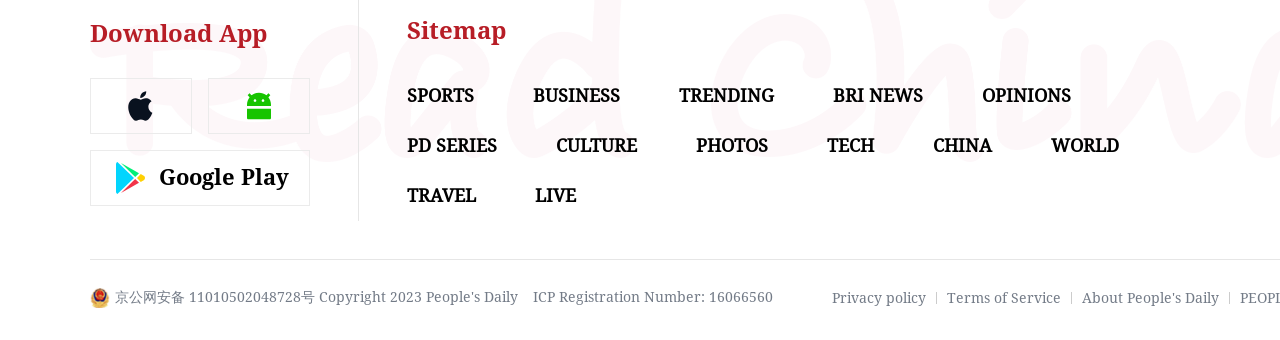Can you specify the bounding box coordinates for the region that should be clicked to fulfill this instruction: "Check the sitemap".

[0.318, 0.051, 0.395, 0.133]